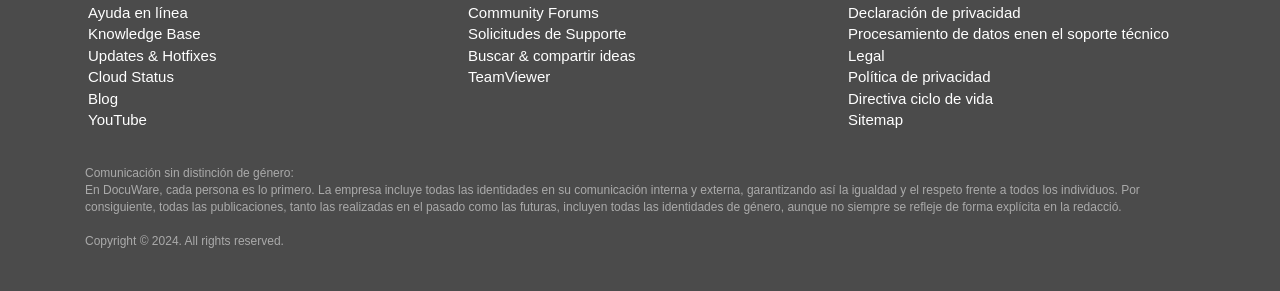Provide a single word or phrase answer to the question: 
What is the purpose of the 'Solicitudes de Supporte' link?

Support requests